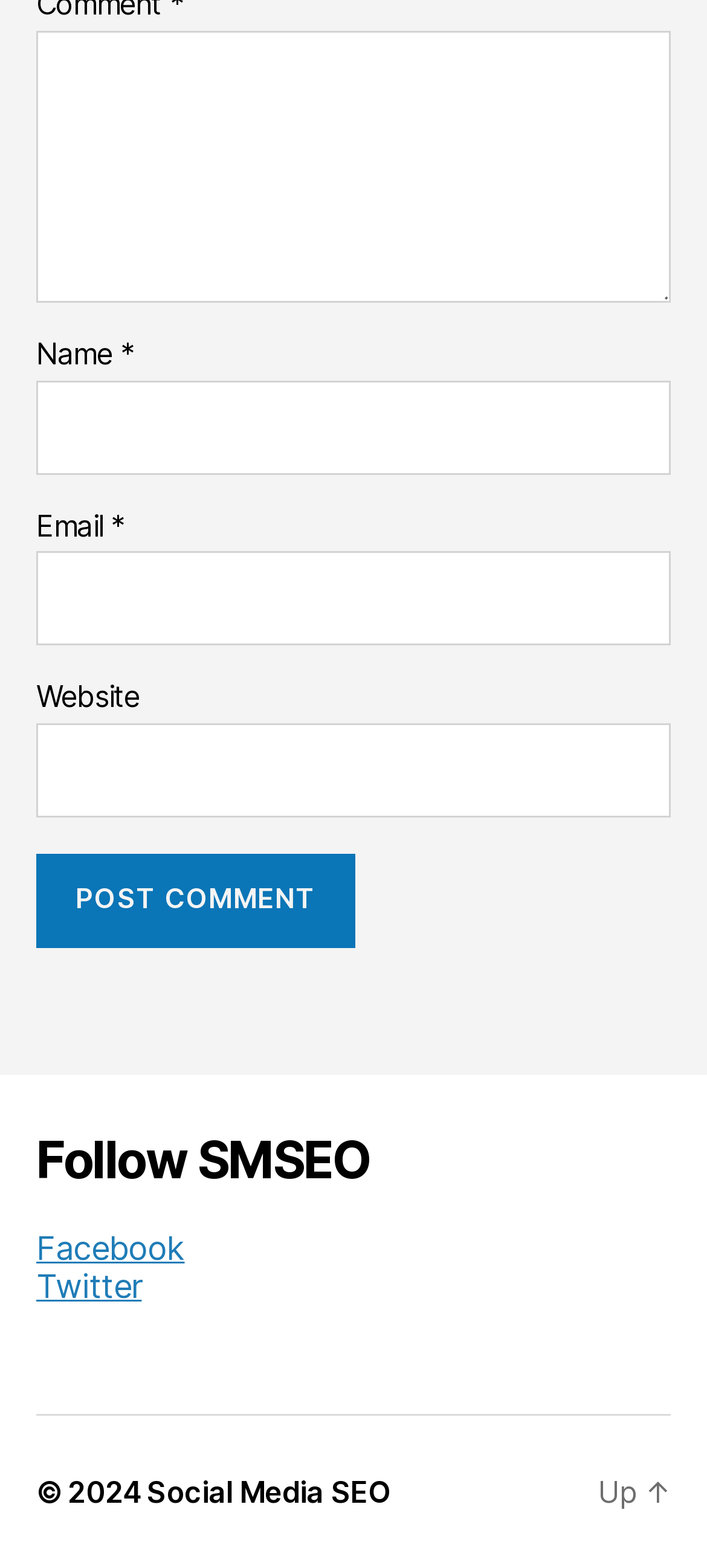Locate and provide the bounding box coordinates for the HTML element that matches this description: "Join us on the app".

None